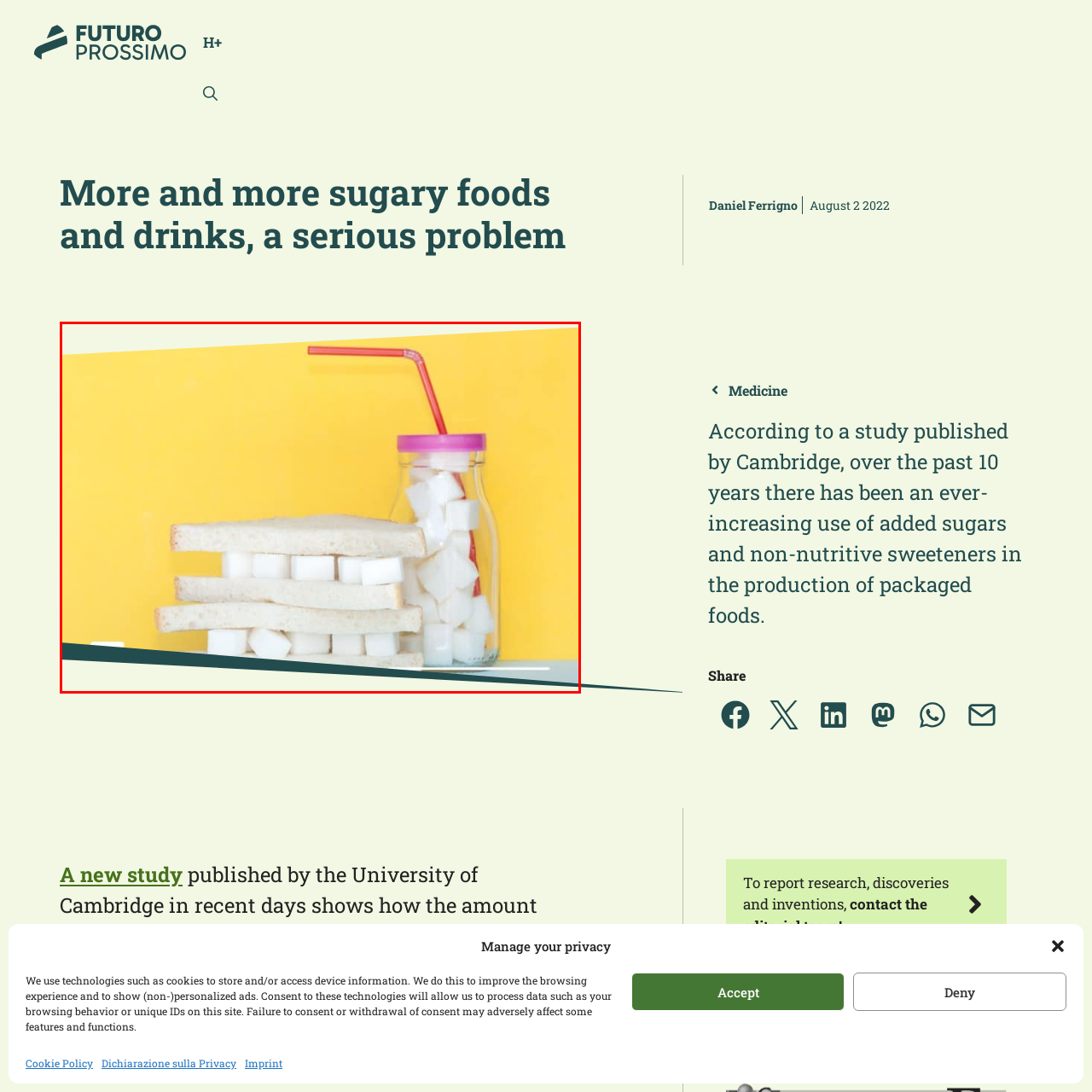Observe the image enclosed by the red box and thoroughly answer the subsequent question based on the visual details: What is the color of the lid on the glass jar?

The caption describes the glass jar as having a pink lid, which is a distinctive feature of the illustration.